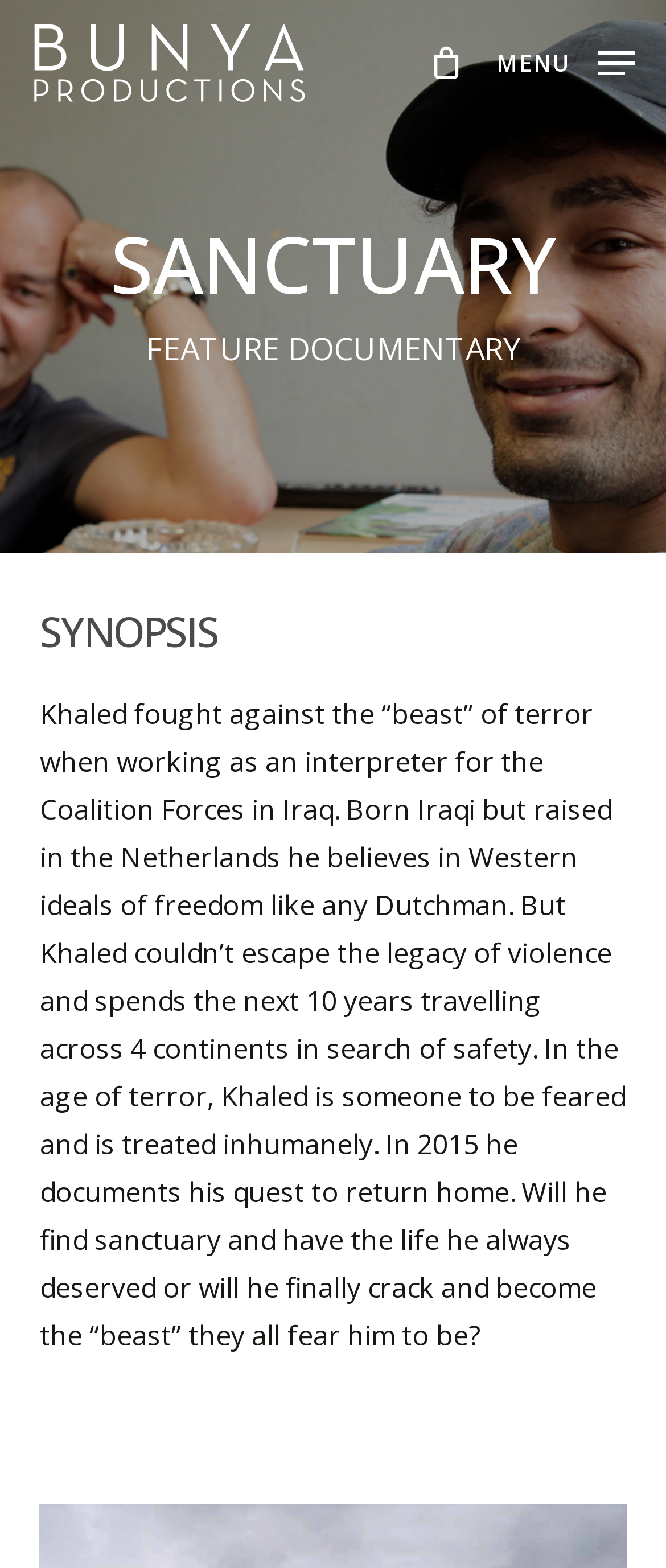Using the webpage screenshot, locate the HTML element that fits the following description and provide its bounding box: "Menu".

[0.746, 0.025, 0.954, 0.051]